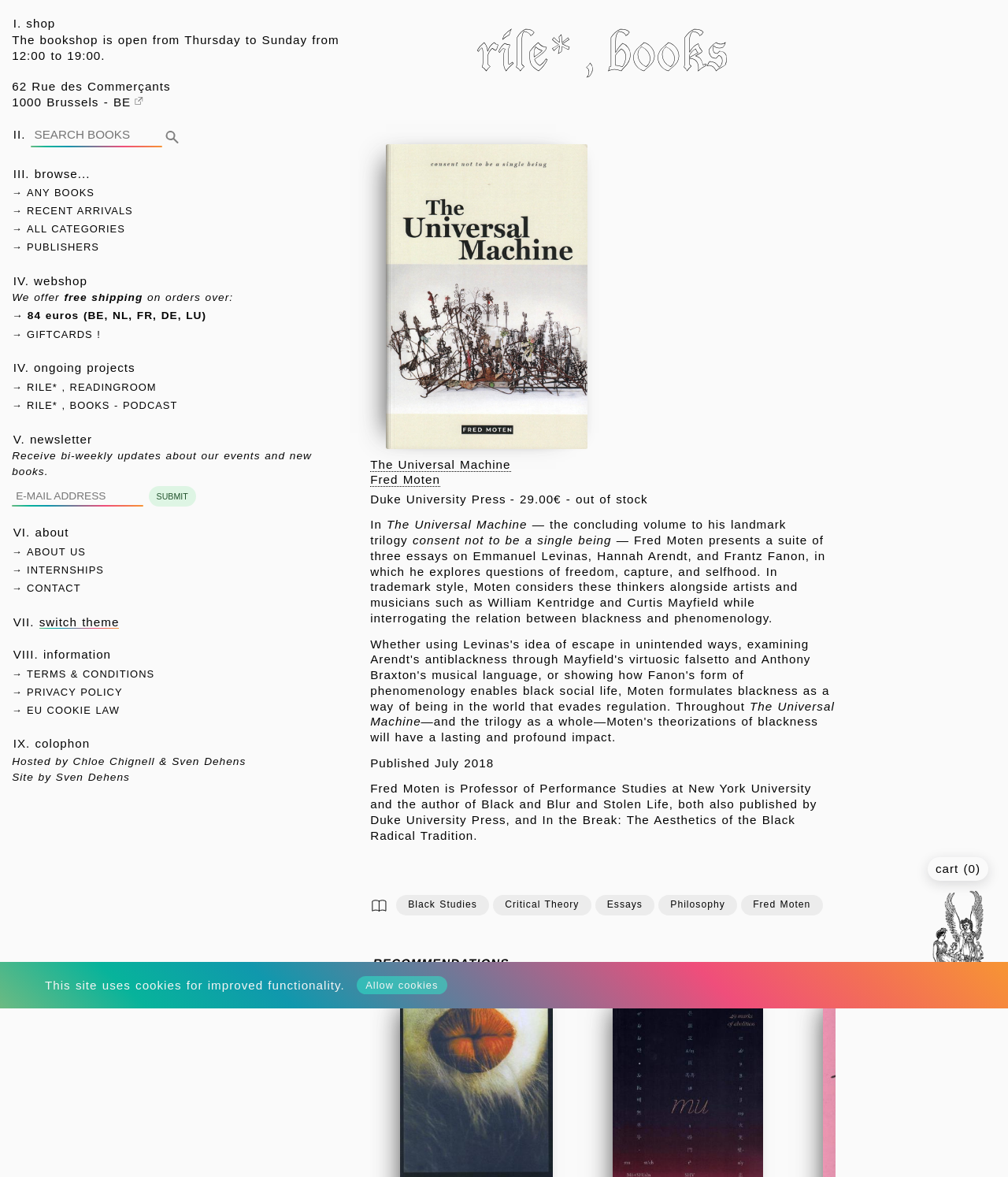Please identify the bounding box coordinates of the clickable element to fulfill the following instruction: "Learn more about the story of George Baca's daughter". The coordinates should be four float numbers between 0 and 1, i.e., [left, top, right, bottom].

None